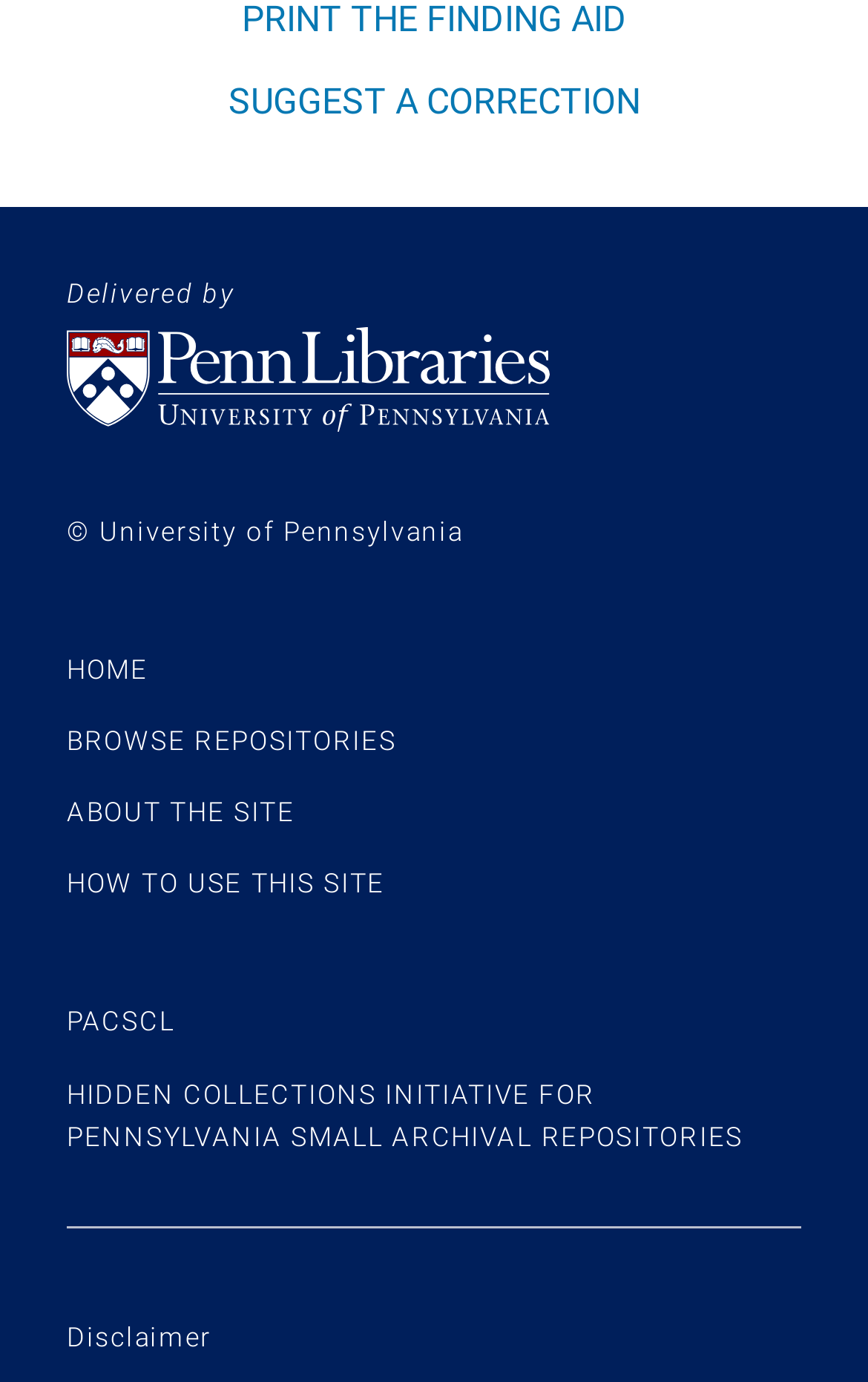Provide the bounding box coordinates in the format (top-left x, top-left y, bottom-right x, bottom-right y). All values are floating point numbers between 0 and 1. Determine the bounding box coordinate of the UI element described as: How to use this site

[0.077, 0.628, 0.444, 0.651]